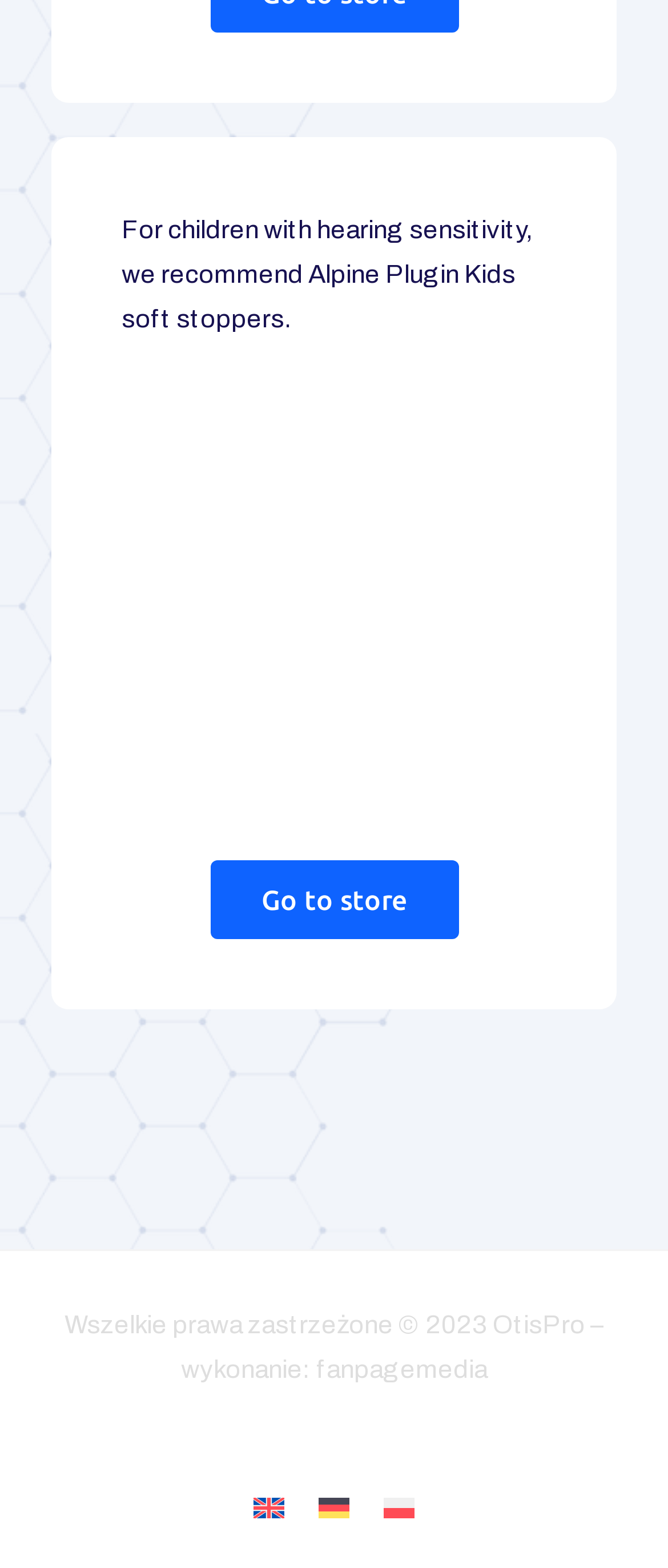What is recommended for children with hearing sensitivity?
Based on the content of the image, thoroughly explain and answer the question.

The webpage recommends Alpine Plugin Kids soft stoppers for children with hearing sensitivity, as stated in the StaticText element with the text 'For children with hearing sensitivity, we recommend Alpine Plugin Kids soft stoppers.'